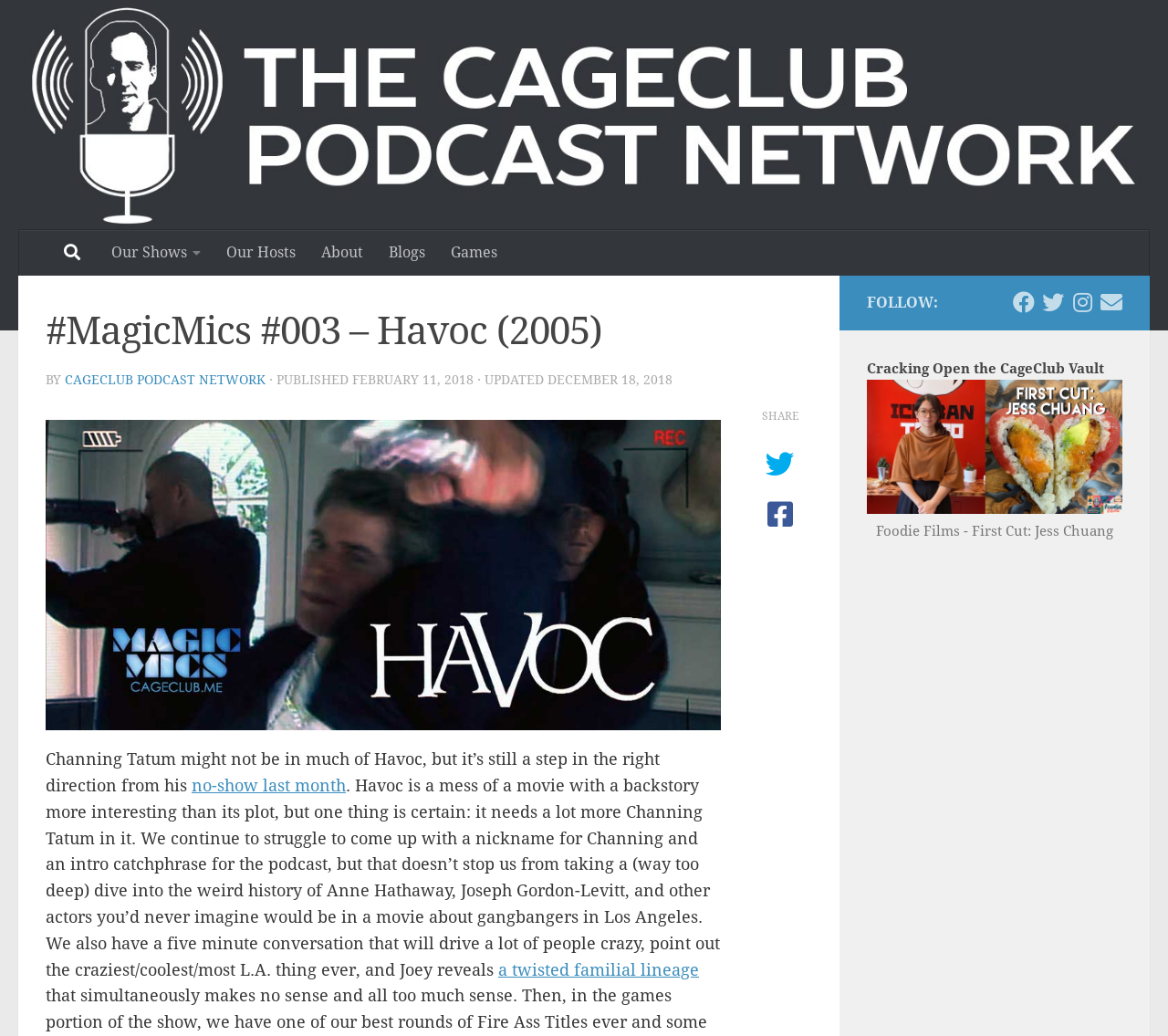Please extract the title of the webpage.

#MagicMics #003 – Havoc (2005)